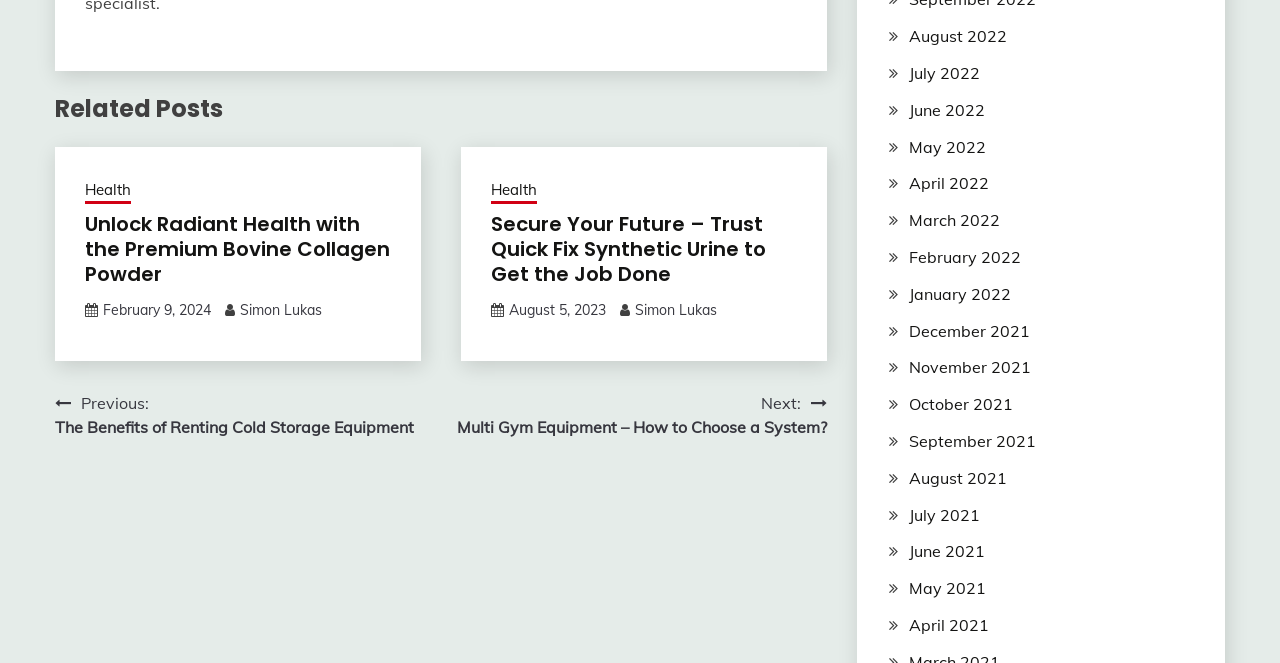How many months are listed in the archive section?
Answer the question with as much detail as possible.

I counted the number of links in the archive section and found 15 months listed, from August 2021 to February 2024.